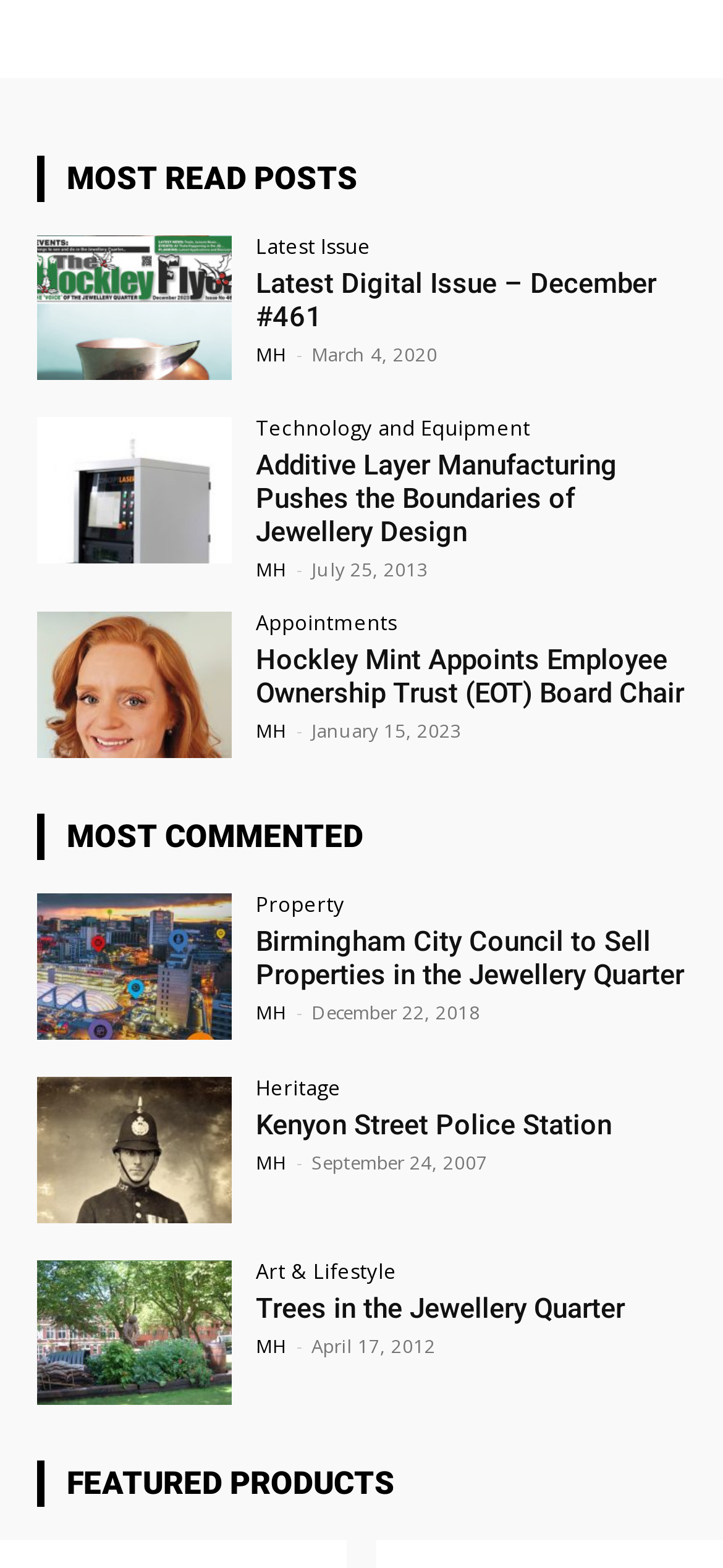Provide the bounding box coordinates of the area you need to click to execute the following instruction: "Explore properties in the Jewellery Quarter".

[0.354, 0.59, 0.949, 0.632]